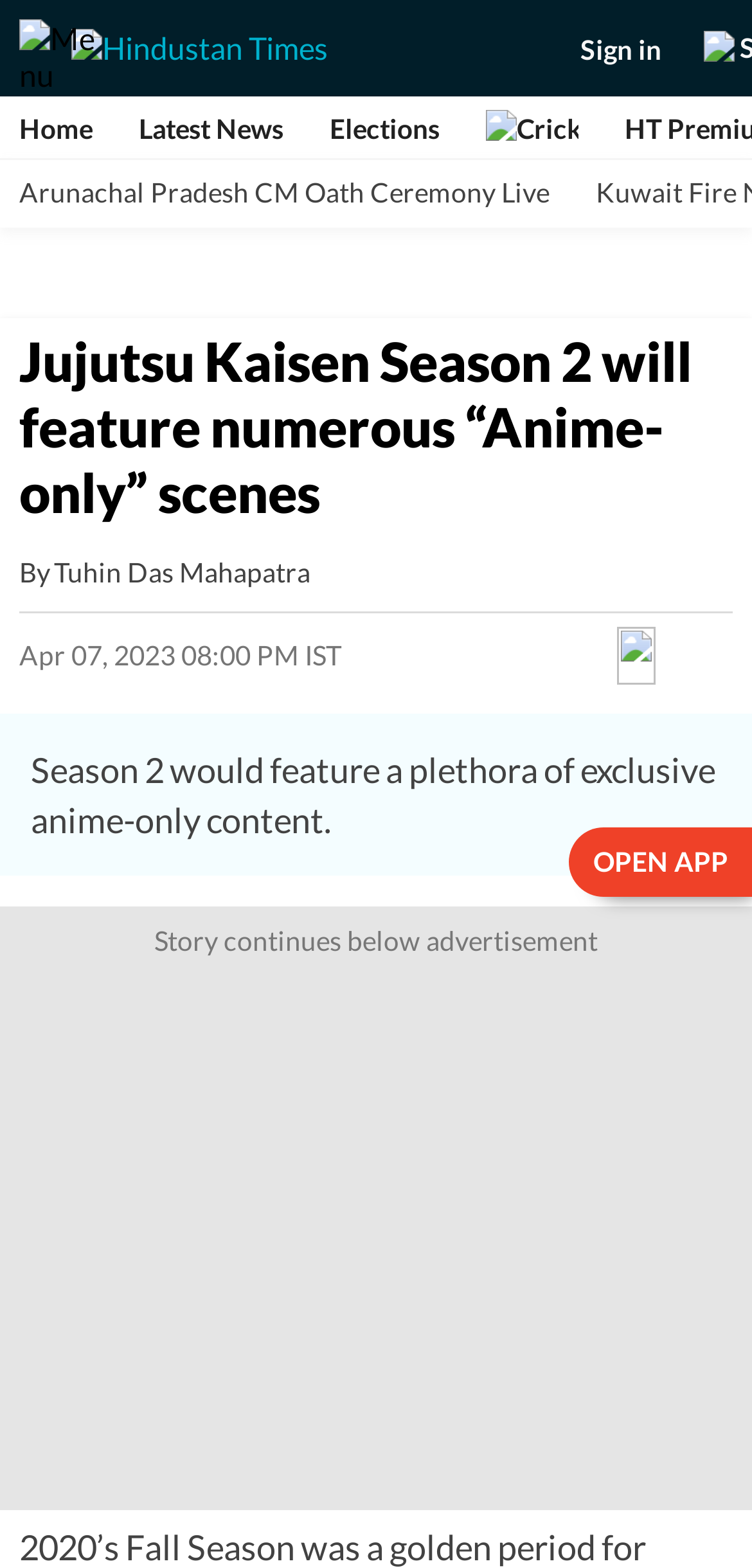Generate a comprehensive description of the contents of the webpage.

The webpage is an article from Hindustan Times, with a title "Jujutsu Kaisen Season 2 will feature numerous “Anime-only” scenes". At the top left corner, there is a menu icon, and next to it, a search bar with the text "Search Search". Below the search bar, there are several links to different sections of the website, including "Home", "Latest News", "Elections", and "crick-it", which has an accompanying icon.

On the top right corner, there is a "Sign in" button. Below the navigation links, there is a large heading that repeats the title of the article. The article's author, "Tuhin Das Mahapatra", and the publication date, "Apr 07, 2023 08:00 PM IST", are mentioned below the title.

The main content of the article is a single paragraph, which is not explicitly stated but can be inferred to be about the exclusive anime-only content in Season 2 of Jujutsu Kaisen. Below the article, there is a "share" button and a button with an accompanying icon, which is likely a social media sharing button.

At the bottom of the page, there is a call-to-action button "OPEN APP" that takes up about a quarter of the screen width. There are no images directly related to the article's content, but there are several icons and images used for navigation and decoration.